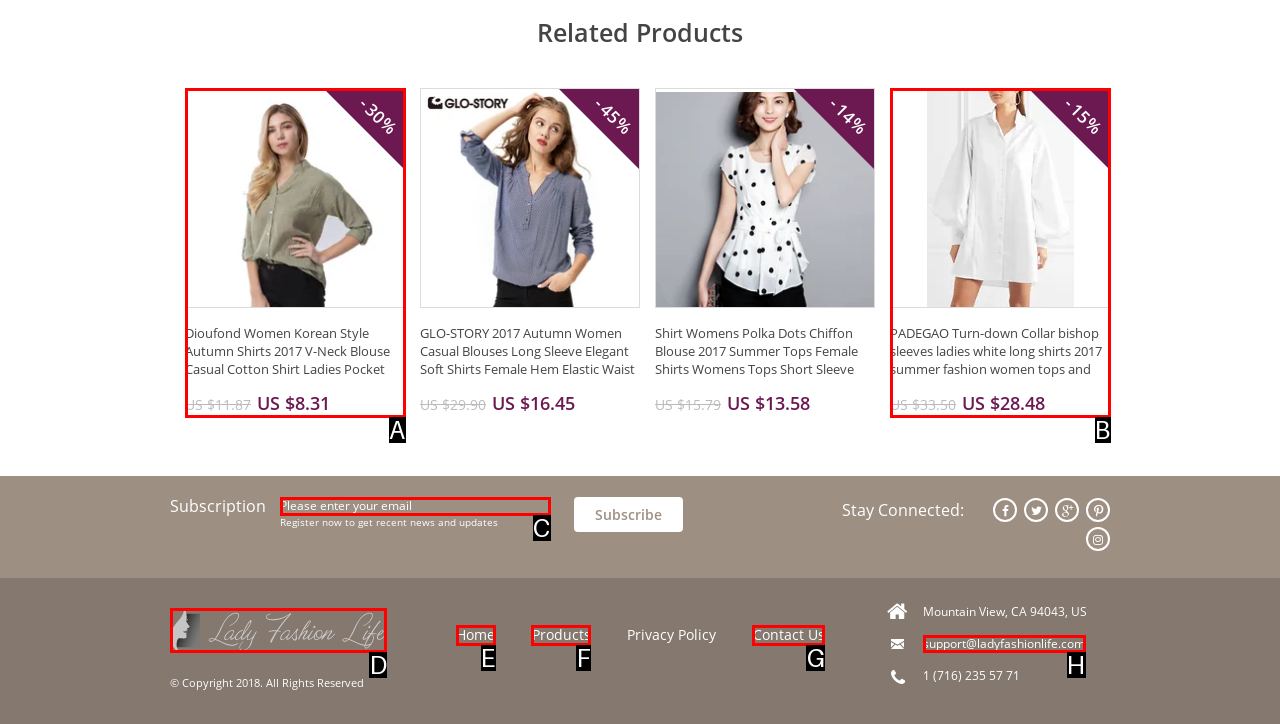From the given choices, which option should you click to complete this task: Click the 'Logo' to go to the homepage? Answer with the letter of the correct option.

D